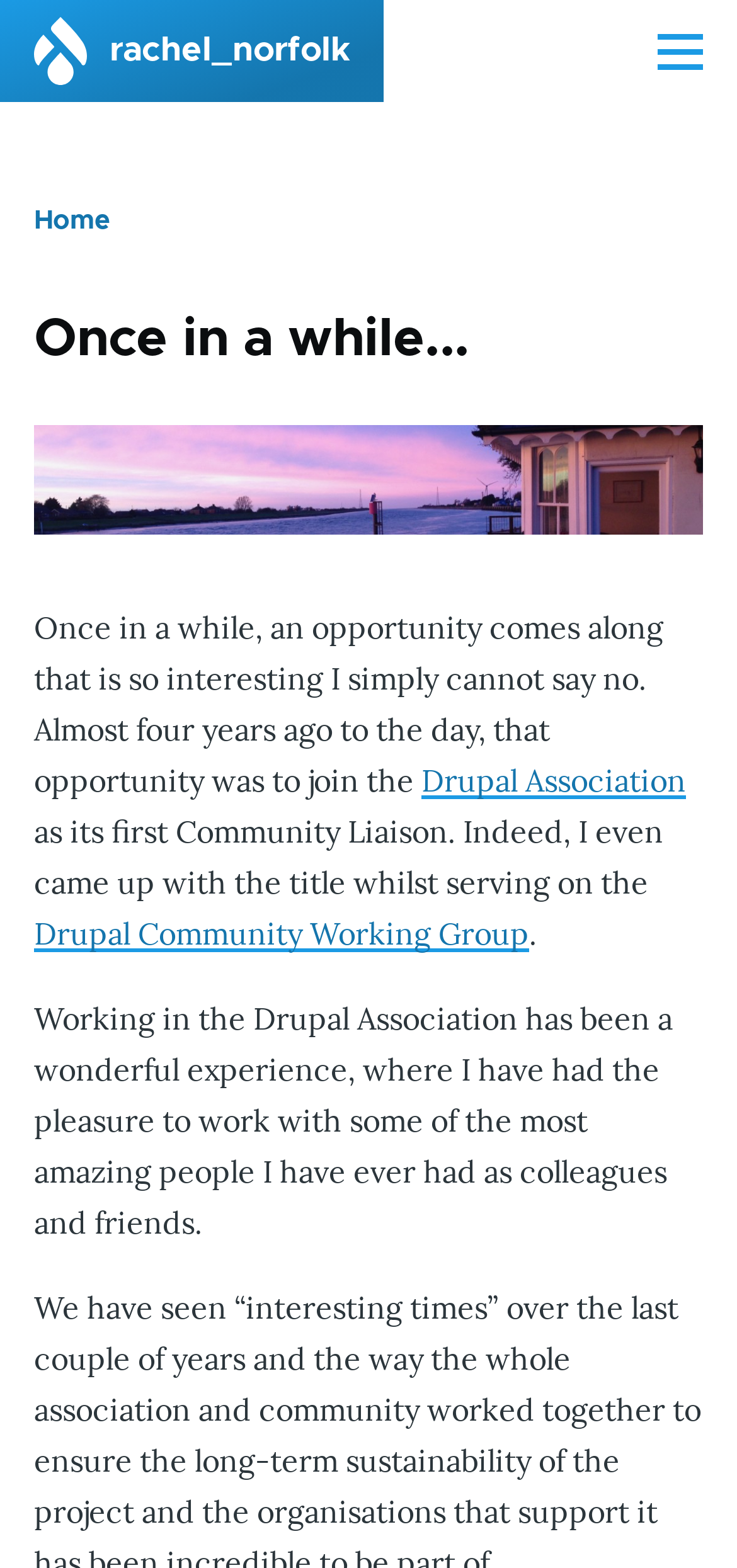Carefully examine the image and provide an in-depth answer to the question: How many links are there in the breadcrumb navigation?

I counted the links in the breadcrumb navigation section and found only one link, which is 'Home'.